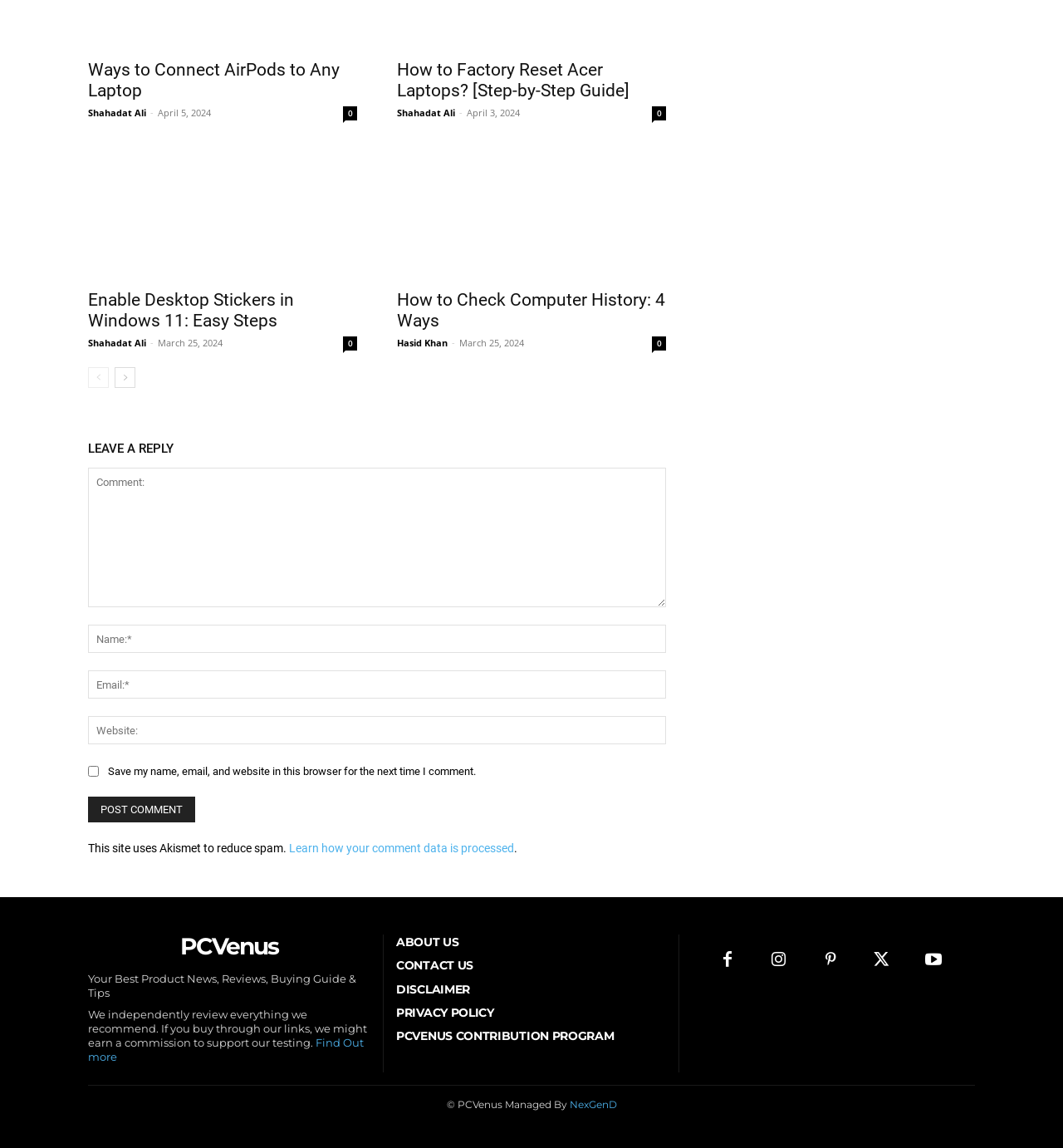Determine the bounding box for the UI element as described: "Shahadat Ali". The coordinates should be represented as four float numbers between 0 and 1, formatted as [left, top, right, bottom].

[0.373, 0.093, 0.428, 0.104]